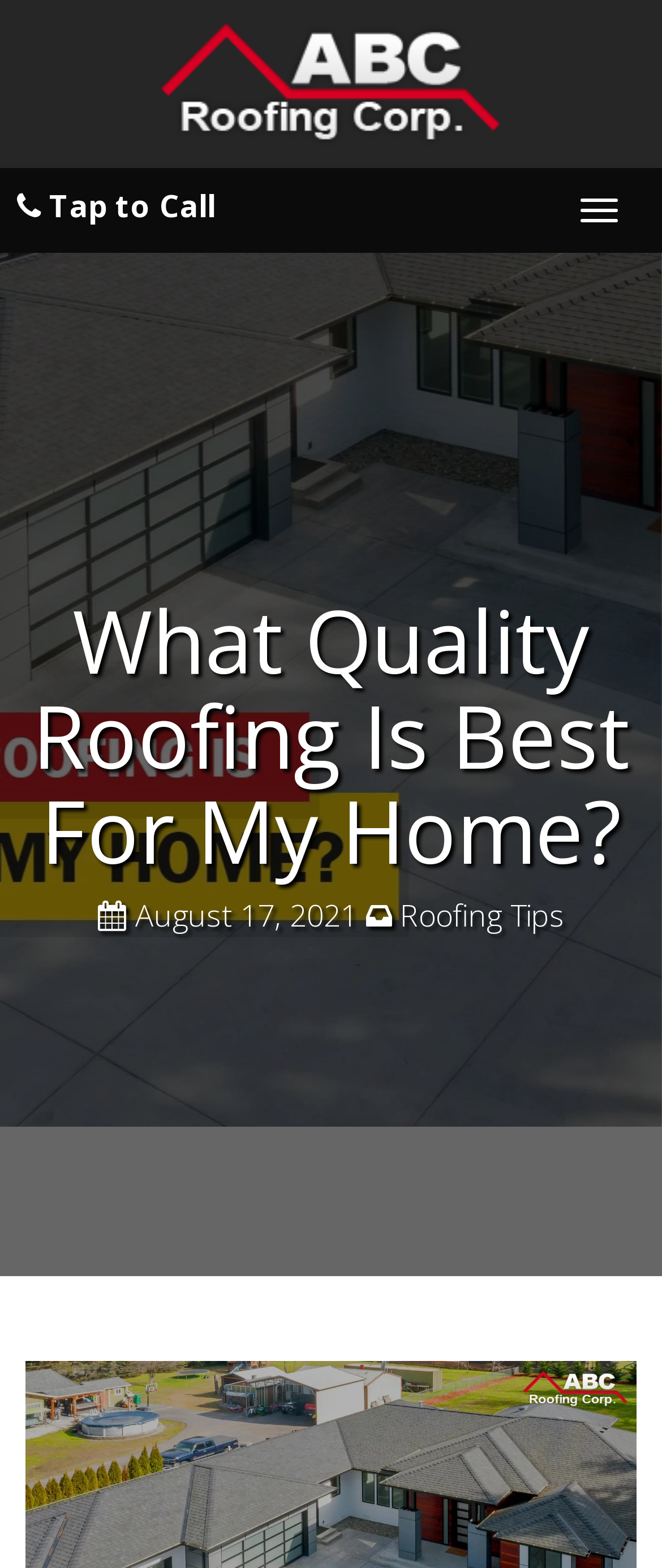Please give a concise answer to this question using a single word or phrase: 
What is the purpose of the button on the top right?

Toggle navigation